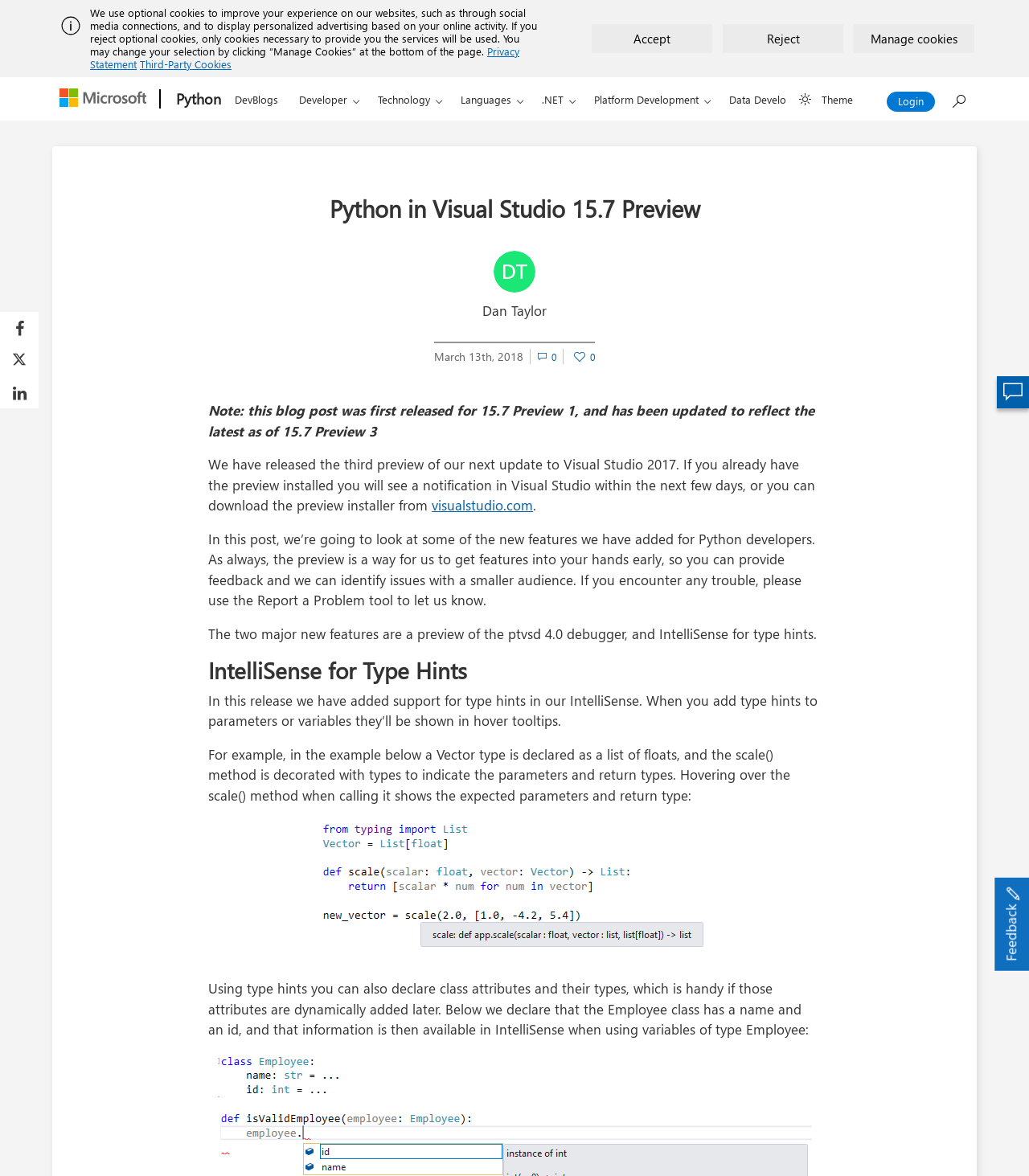Show the bounding box coordinates for the element that needs to be clicked to execute the following instruction: "Search for something". Provide the coordinates in the form of four float numbers between 0 and 1, i.e., [left, top, right, bottom].

[0.915, 0.068, 0.95, 0.094]